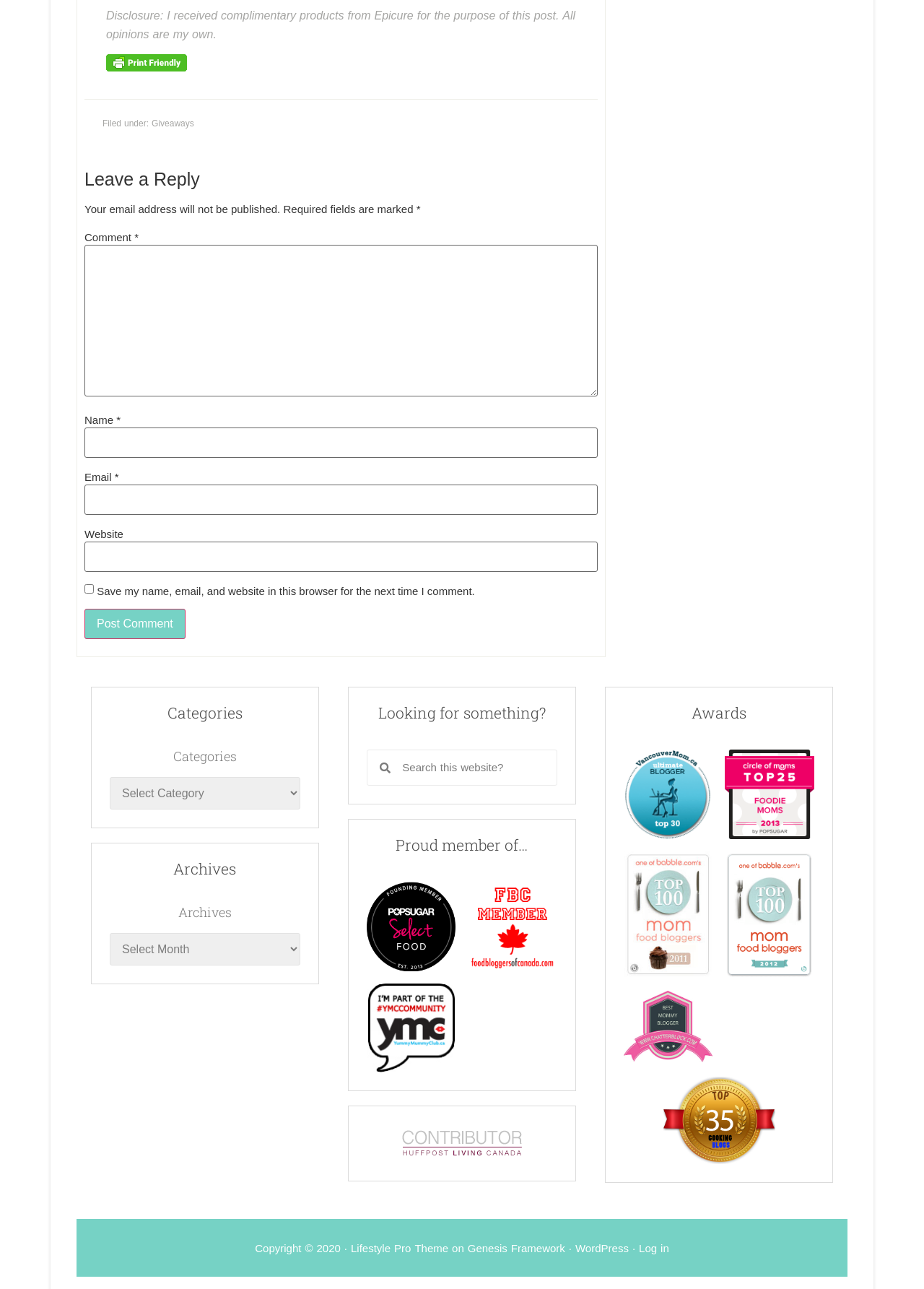What is the category section used for?
Can you offer a detailed and complete answer to this question?

The category section is located on the right side of the webpage and contains a dropdown menu. It is likely used to browse posts by category, allowing users to find related content easily.